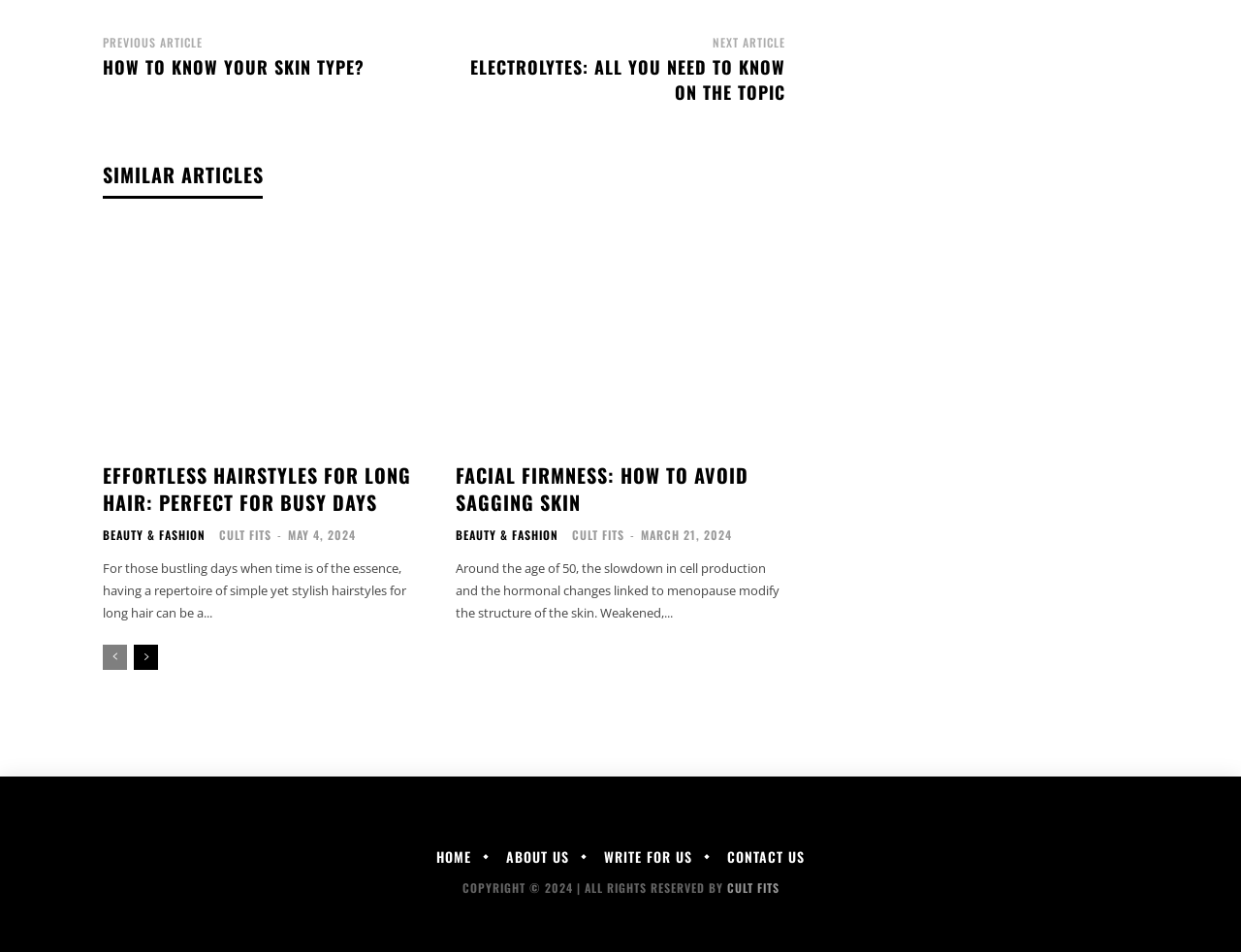Use a single word or phrase to answer the question: What is the date of the second article?

MARCH 21, 2024